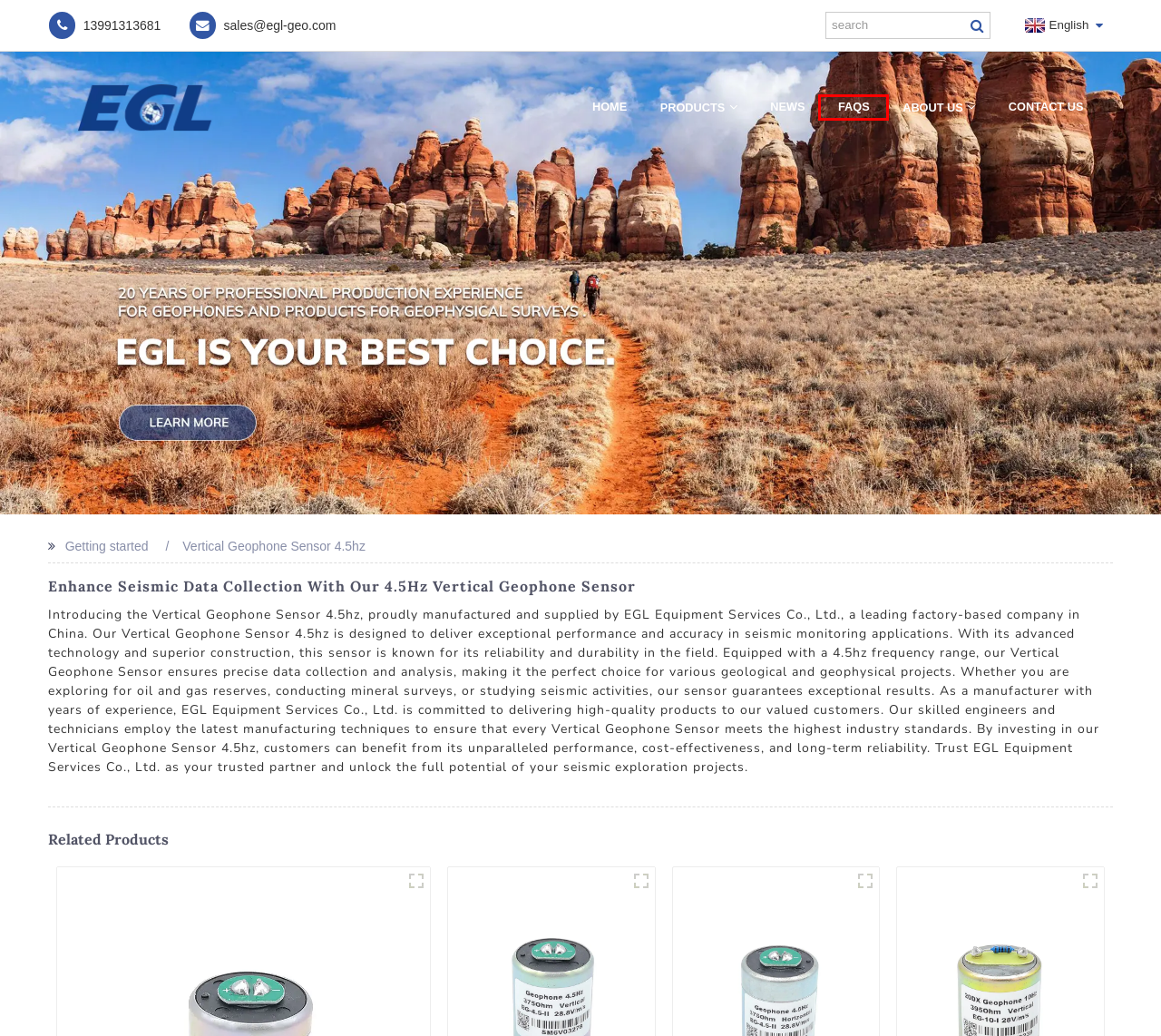Review the screenshot of a webpage which includes a red bounding box around an element. Select the description that best fits the new webpage once the element in the bounding box is clicked. Here are the candidates:
A. China Sensor EG-4.5-II Vertical 4.5Hz Geophone factory and suppliers | EGL
B. China Equivalent to GS-20DX geophone 10Hz Sensor Vertical factory and suppliers | EGL
C. About Us - EGL Equipment Services Co., Ltd.
D. Products Factory, Suppliers - China Products Manufacturers
E. FAQs - EGL Equipment Services Co., Ltd.
F. Geophone, Resistivity Cable, Hydrophone - EGL
G. China Equivalent to SM-6 geophone 4.5Hz Sensor Horizontal factory and suppliers | EGL
H. Contact Us - EGL Equipment Services Co., Ltd.

E